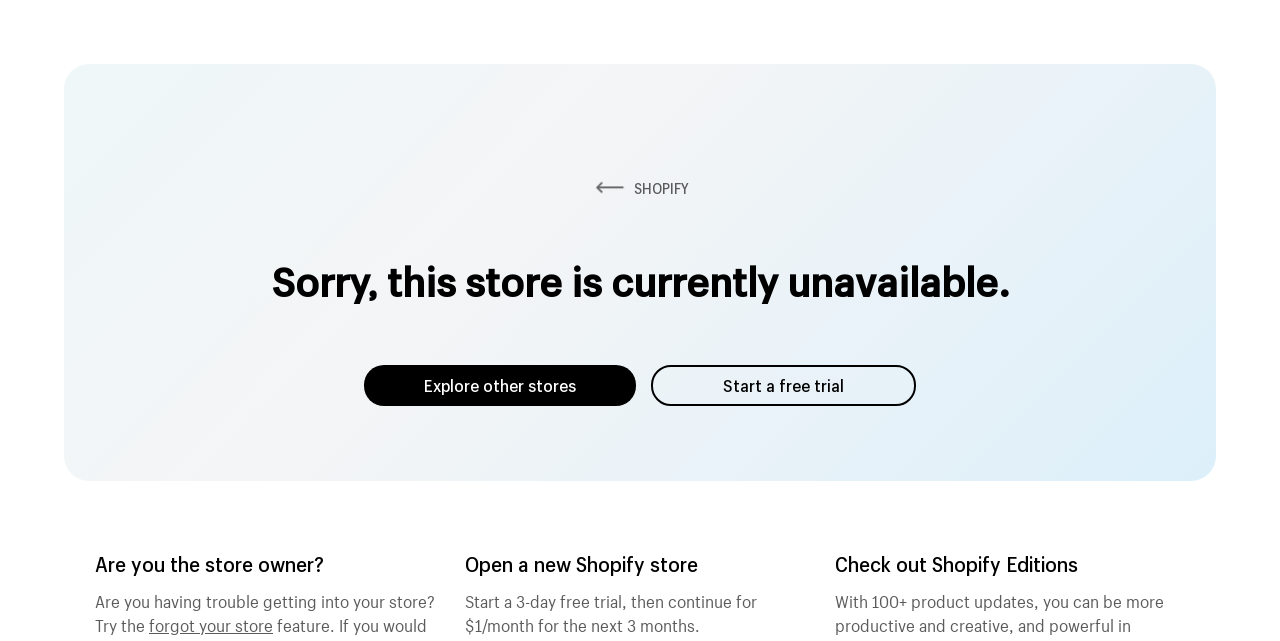Identify the bounding box for the element characterized by the following description: "forgot your store".

[0.116, 0.951, 0.213, 0.992]